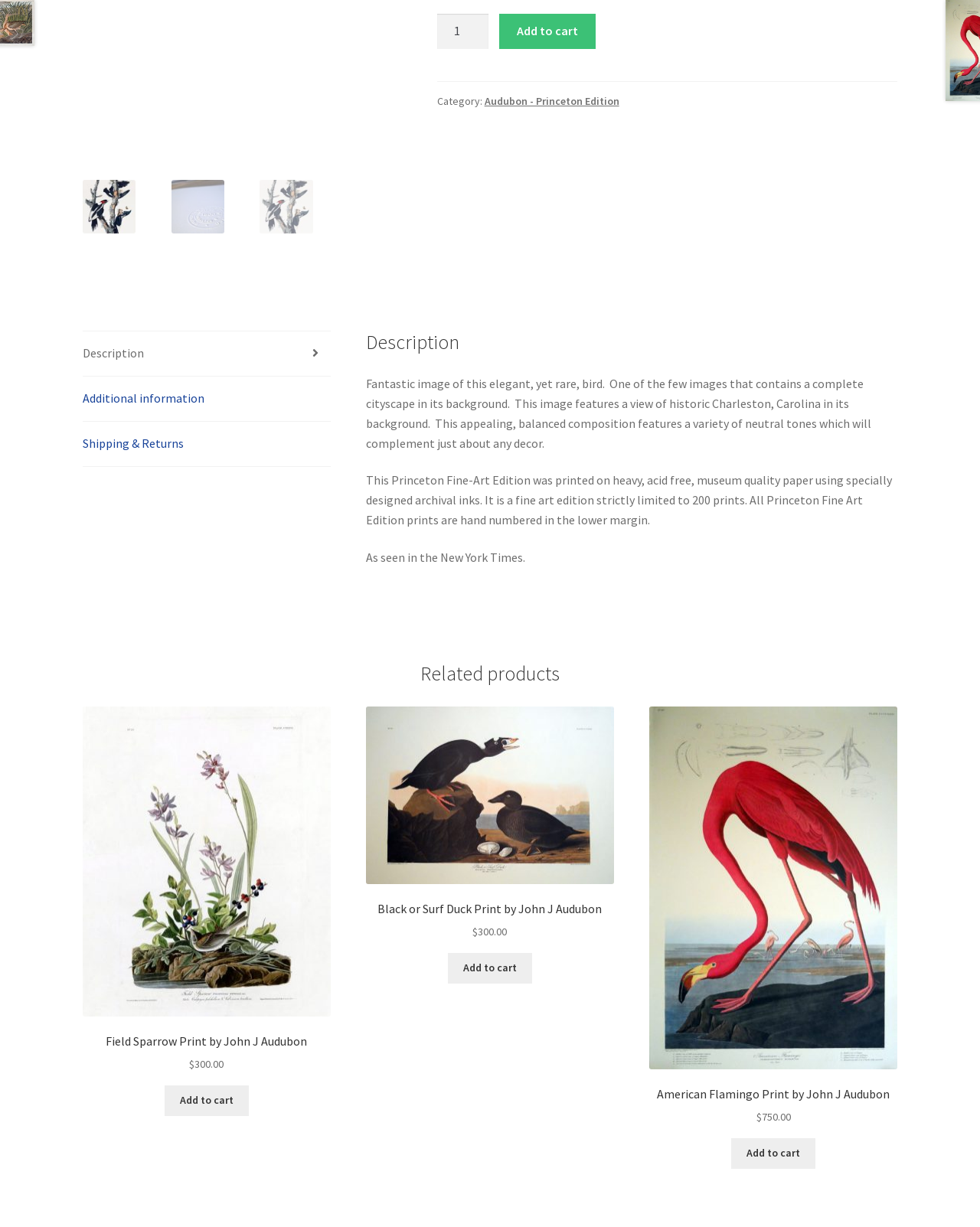Give the bounding box coordinates for the element described by: "Home".

None